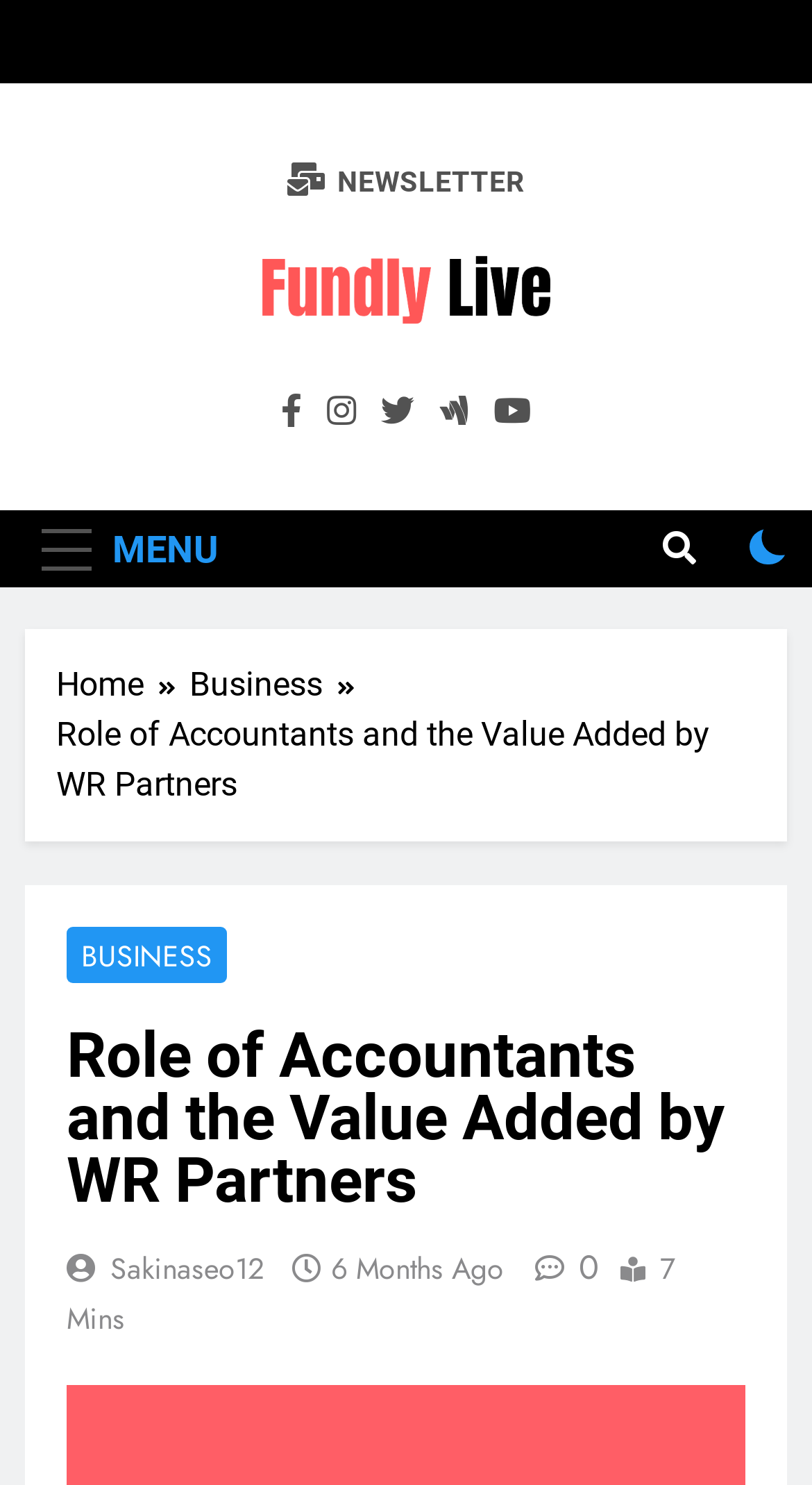Please specify the bounding box coordinates of the area that should be clicked to accomplish the following instruction: "Click the NEWSLETTER link". The coordinates should consist of four float numbers between 0 and 1, i.e., [left, top, right, bottom].

[0.354, 0.108, 0.646, 0.135]